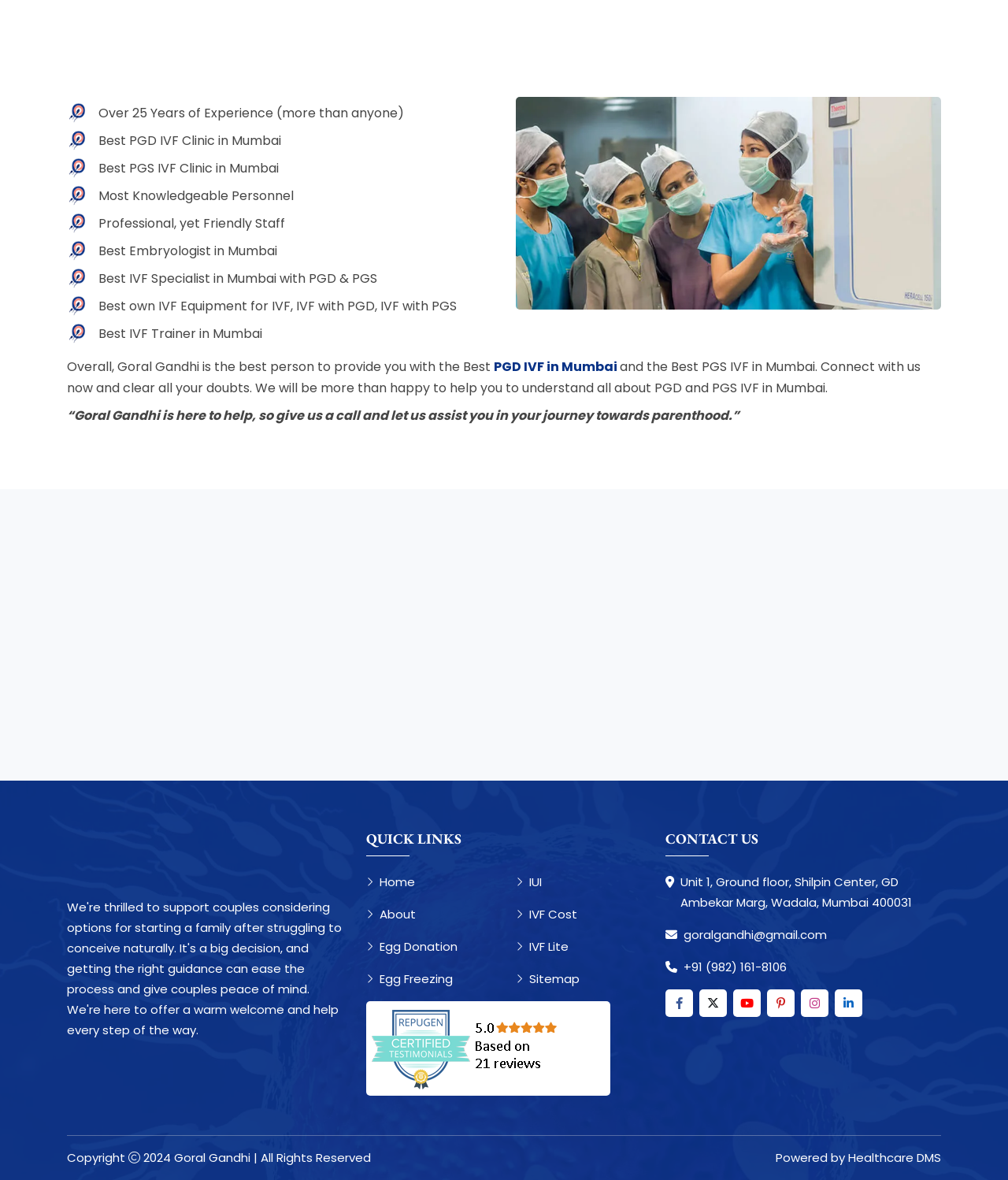Given the element description Crypto News, specify the bounding box coordinates of the corresponding UI element in the format (top-left x, top-left y, bottom-right x, bottom-right y). All values must be between 0 and 1.

None